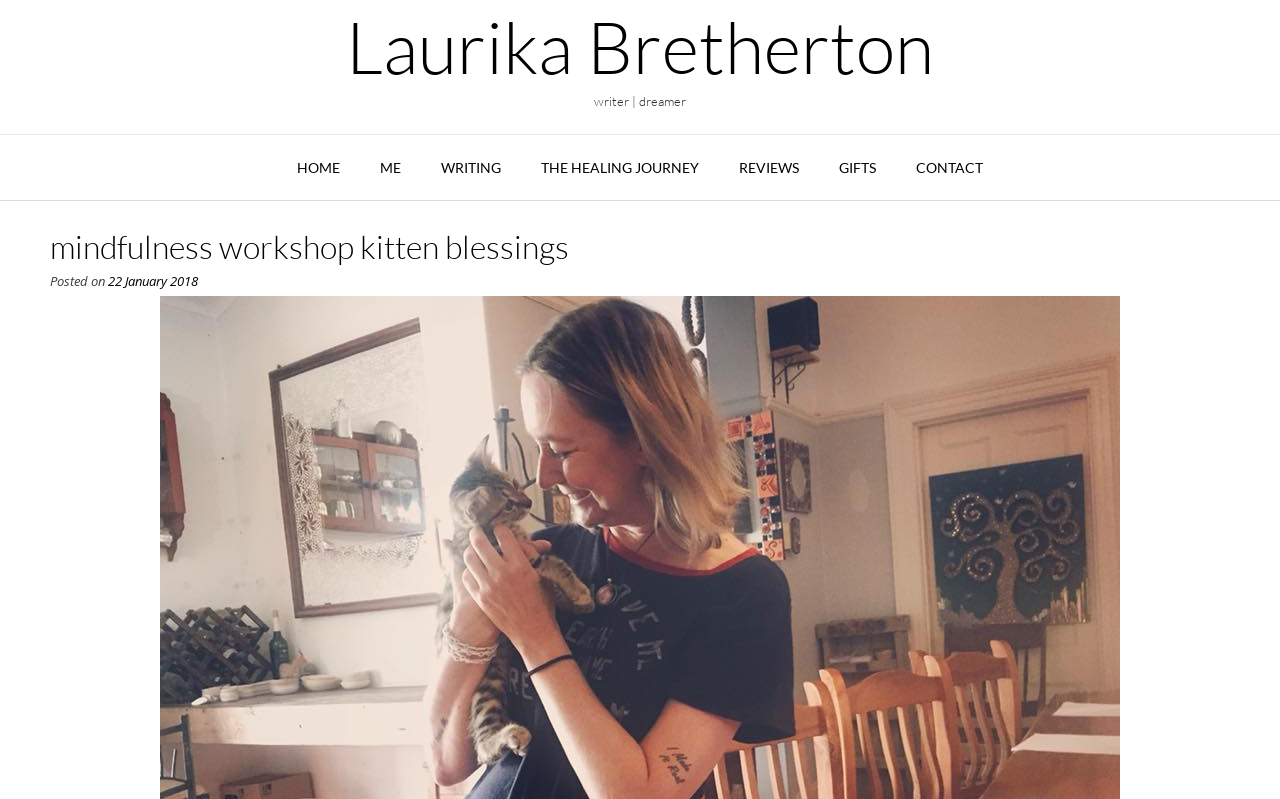Kindly determine the bounding box coordinates for the clickable area to achieve the given instruction: "Click the 'FENCING' link".

None